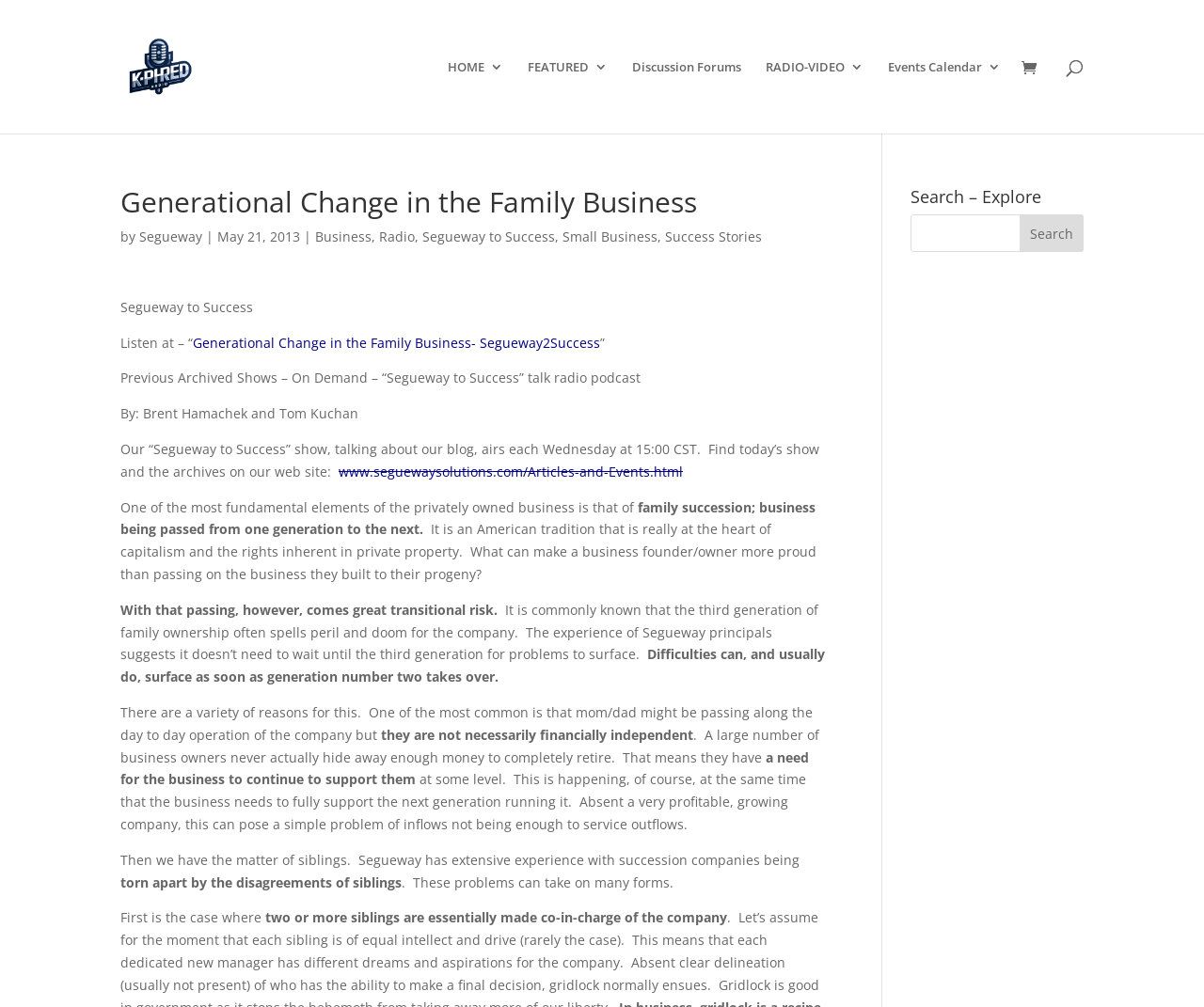Given the description Segueway to Success, predict the bounding box coordinates of the UI element. Ensure the coordinates are in the format (top-left x, top-left y, bottom-right x, bottom-right y) and all values are between 0 and 1.

[0.351, 0.226, 0.461, 0.244]